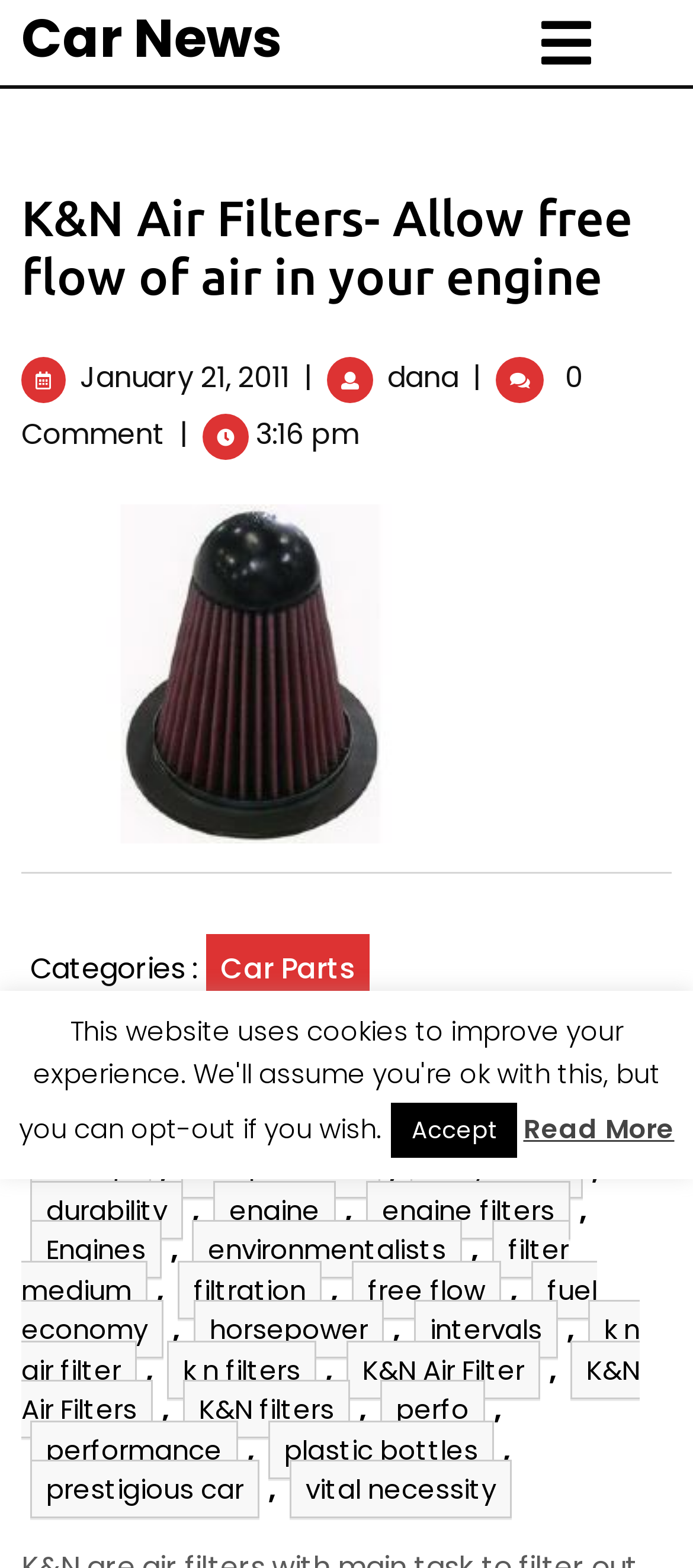Carefully observe the image and respond to the question with a detailed answer:
How many tags are associated with the article?

The number of tags associated with the article can be counted by looking at the 'Tags:' section, which lists 14 tags, including 'ac', 'acceleration', 'air filters', and others.